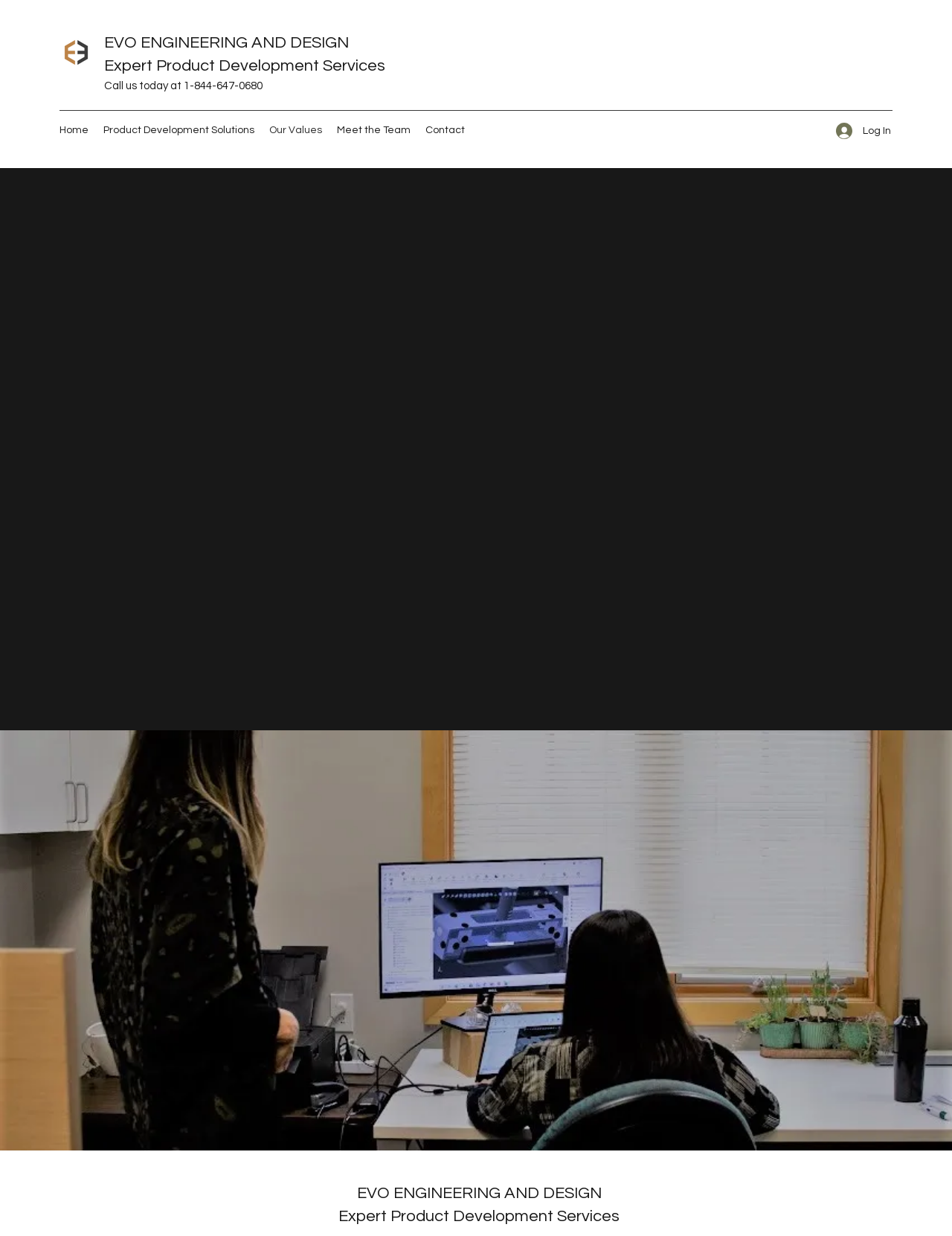What is the company name?
Answer the question with a detailed and thorough explanation.

The company name can be found in the top-left corner of the webpage, where it is written in a static text element as 'EVO ENGINEERING AND DESIGN'.